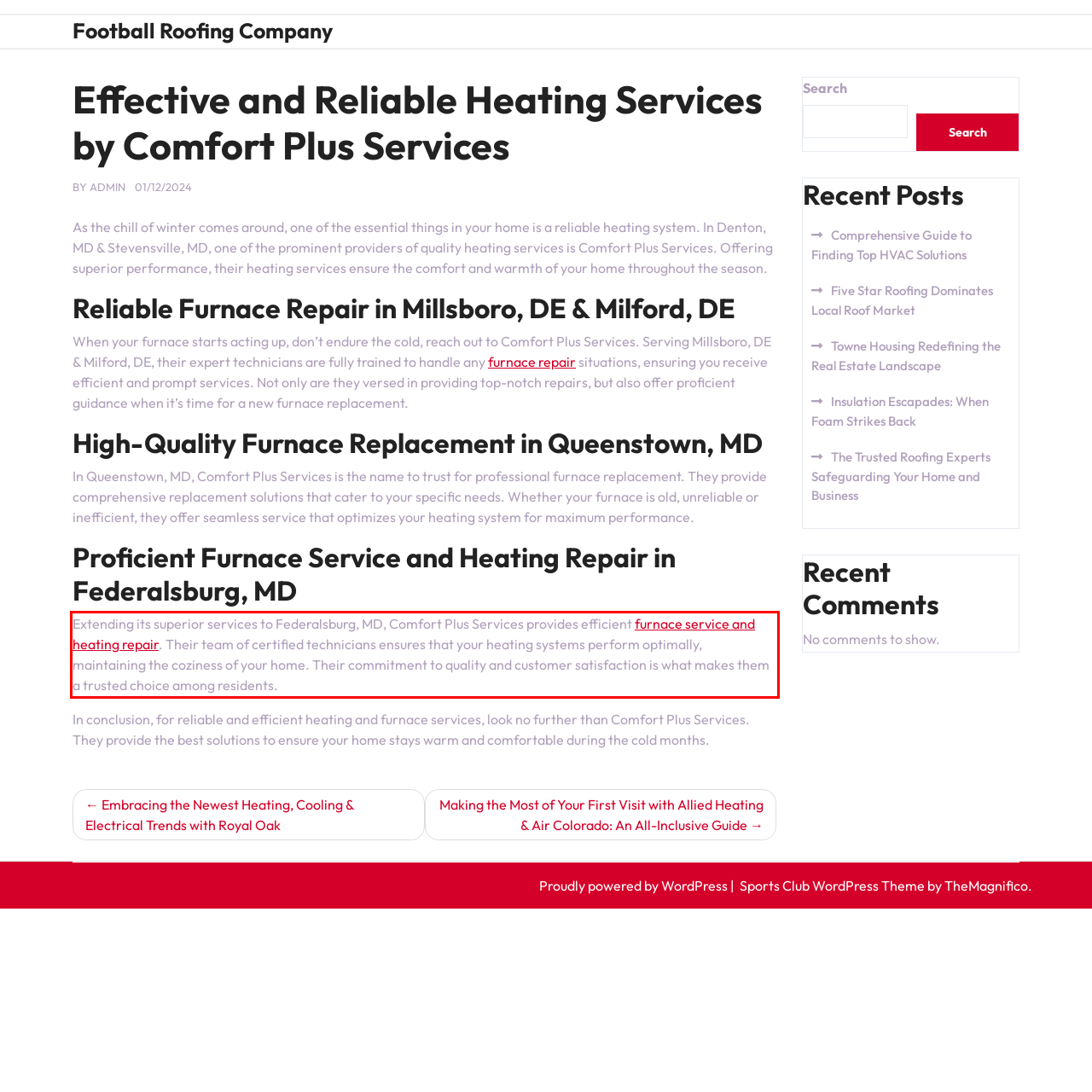Analyze the screenshot of the webpage and extract the text from the UI element that is inside the red bounding box.

Extending its superior services to Federalsburg, MD, Comfort Plus Services provides efficient furnace service and heating repair. Their team of certified technicians ensures that your heating systems perform optimally, maintaining the coziness of your home. Their commitment to quality and customer satisfaction is what makes them a trusted choice among residents.